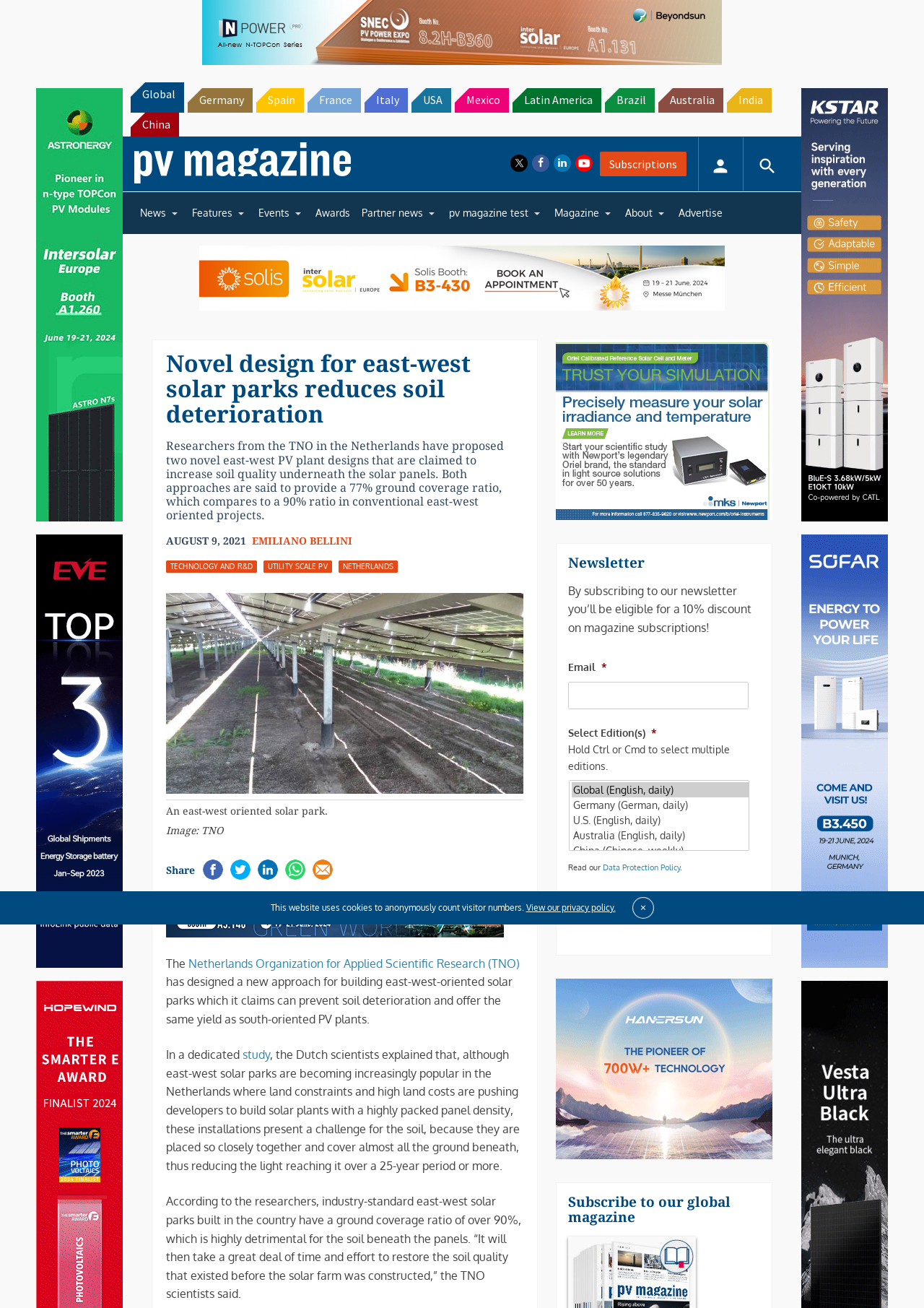Based on the element description, predict the bounding box coordinates (top-left x, top-left y, bottom-right x, bottom-right y) for the UI element in the screenshot: parent_node: Share

[0.219, 0.657, 0.242, 0.673]